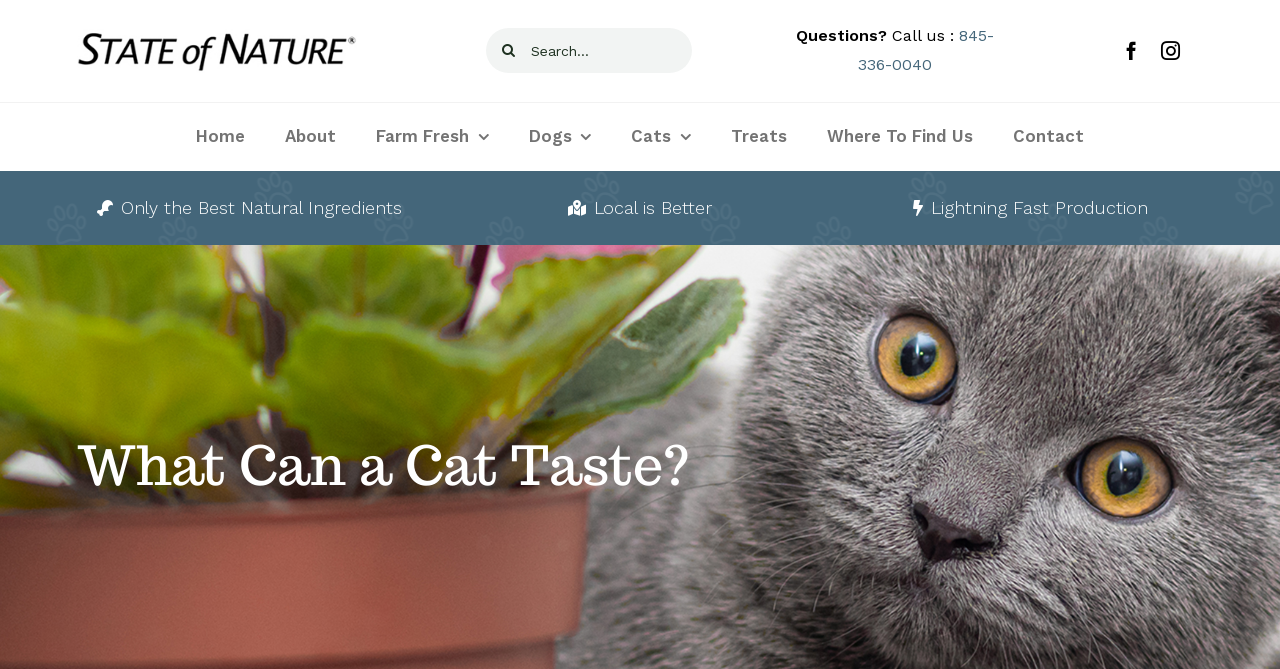Locate the bounding box for the described UI element: "Where To Find Us". Ensure the coordinates are four float numbers between 0 and 1, formatted as [left, top, right, bottom].

[0.63, 0.156, 0.776, 0.252]